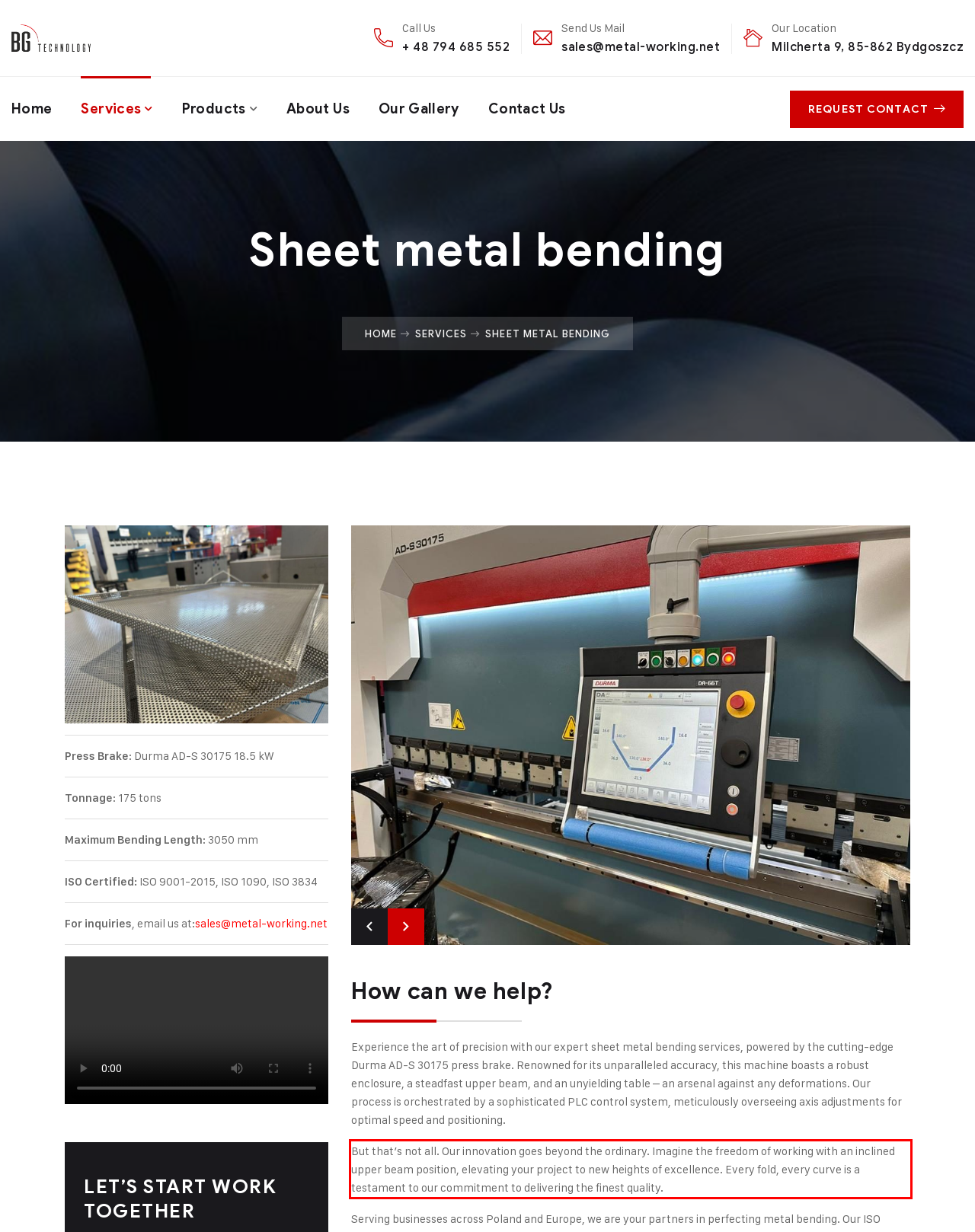Within the screenshot of the webpage, locate the red bounding box and use OCR to identify and provide the text content inside it.

But that’s not all. Our innovation goes beyond the ordinary. Imagine the freedom of working with an inclined upper beam position, elevating your project to new heights of excellence. Every fold, every curve is a testament to our commitment to delivering the finest quality.